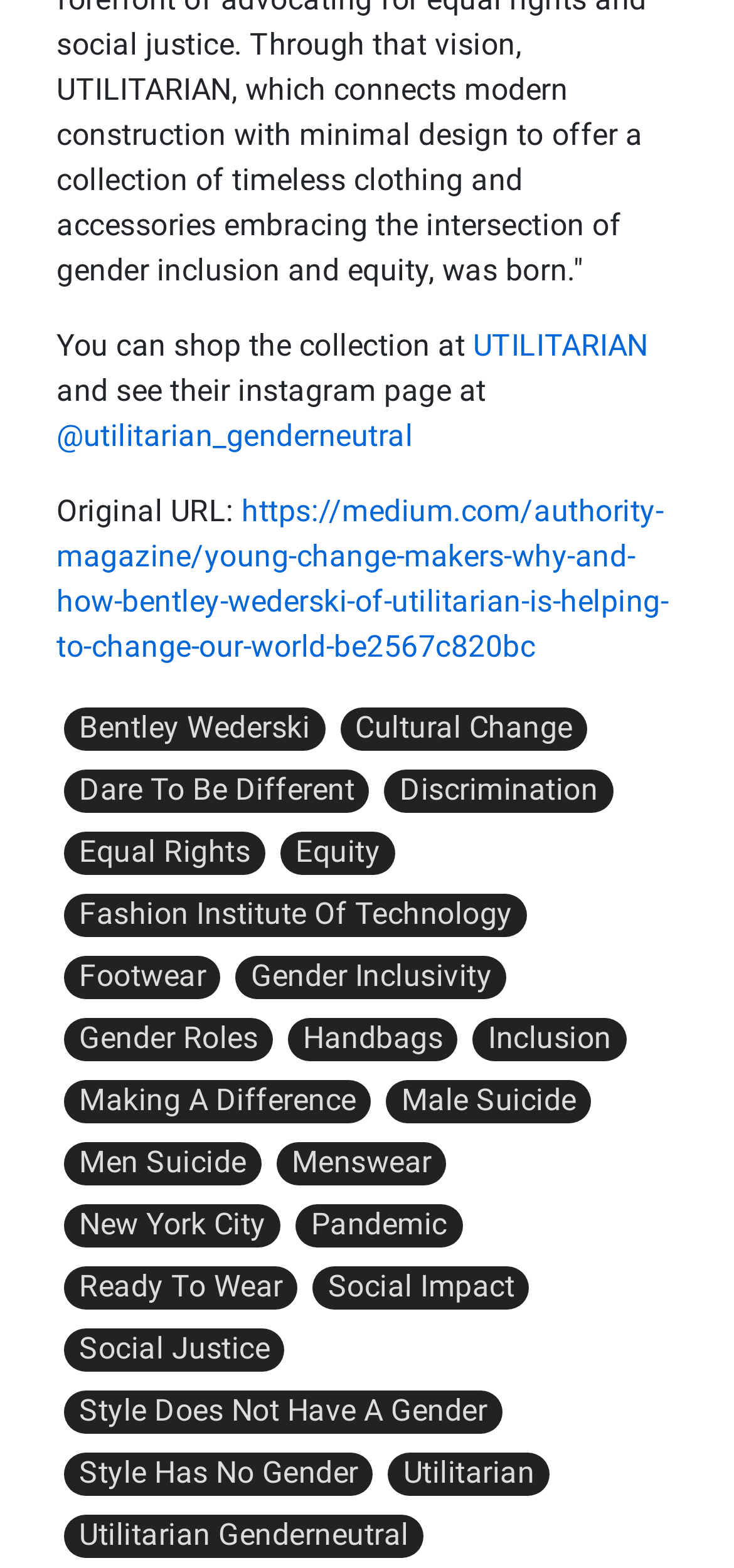How many links are related to fashion?
Refer to the screenshot and respond with a concise word or phrase.

5